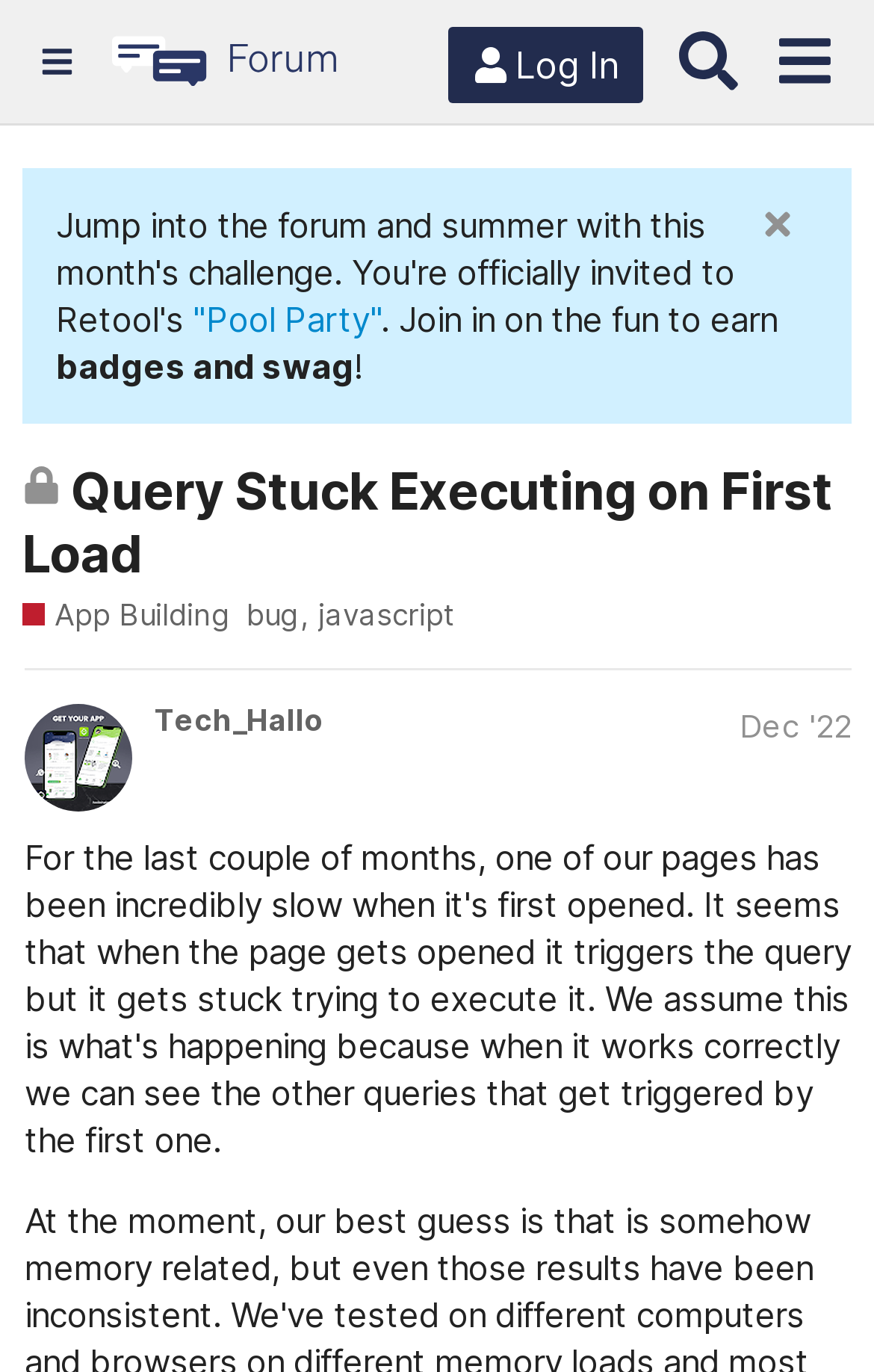Indicate the bounding box coordinates of the element that must be clicked to execute the instruction: "Go to the 'App Building' category". The coordinates should be given as four float numbers between 0 and 1, i.e., [left, top, right, bottom].

[0.026, 0.433, 0.262, 0.462]